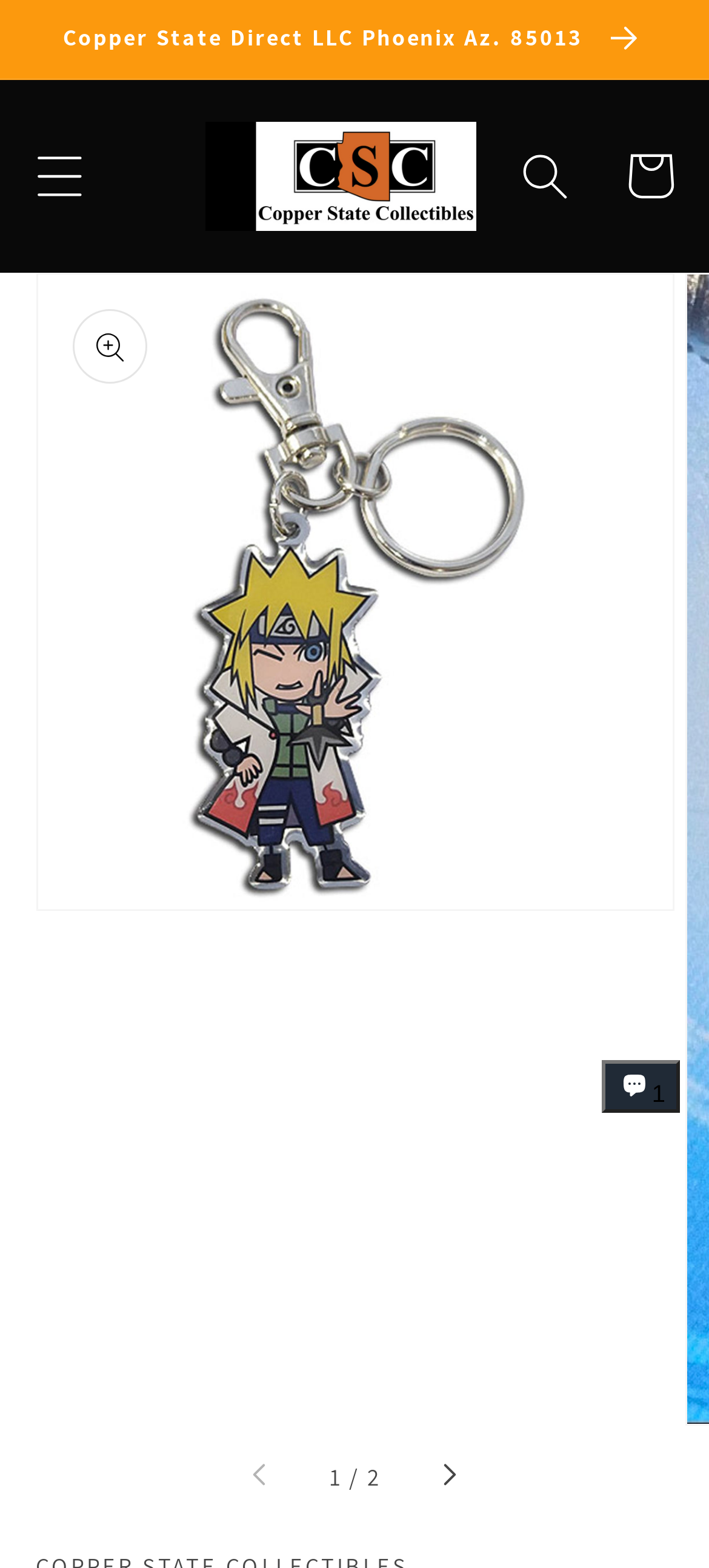Provide a brief response using a word or short phrase to this question:
What is the location of Copper State Direct LLC?

Phoenix Az. 85013